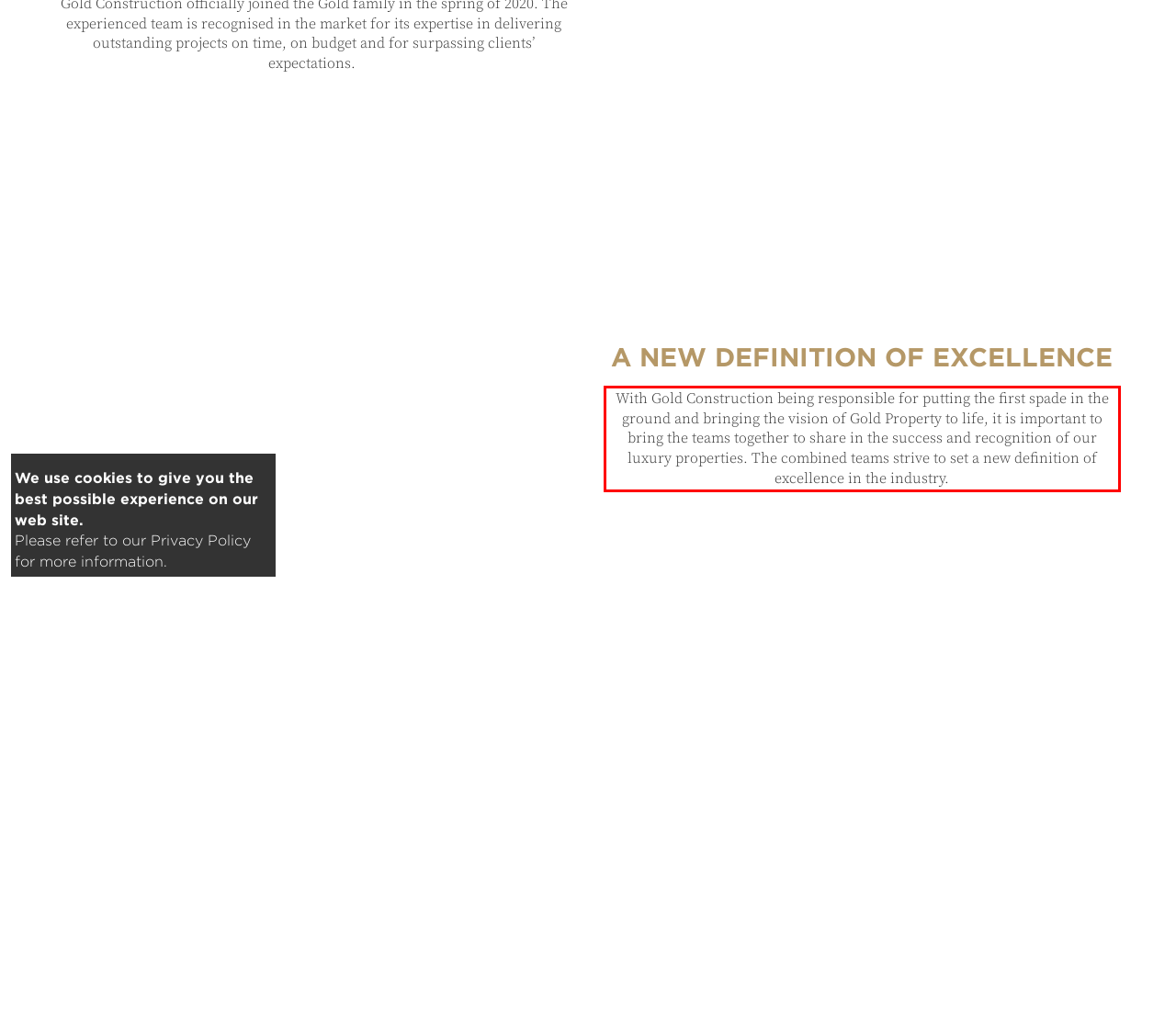You are looking at a screenshot of a webpage with a red rectangle bounding box. Use OCR to identify and extract the text content found inside this red bounding box.

With Gold Construction being responsible for putting the first spade in the ground and bringing the vision of Gold Property to life, it is important to bring the teams together to share in the success and recognition of our luxury properties. The combined teams strive to set a new definition of excellence in the industry.